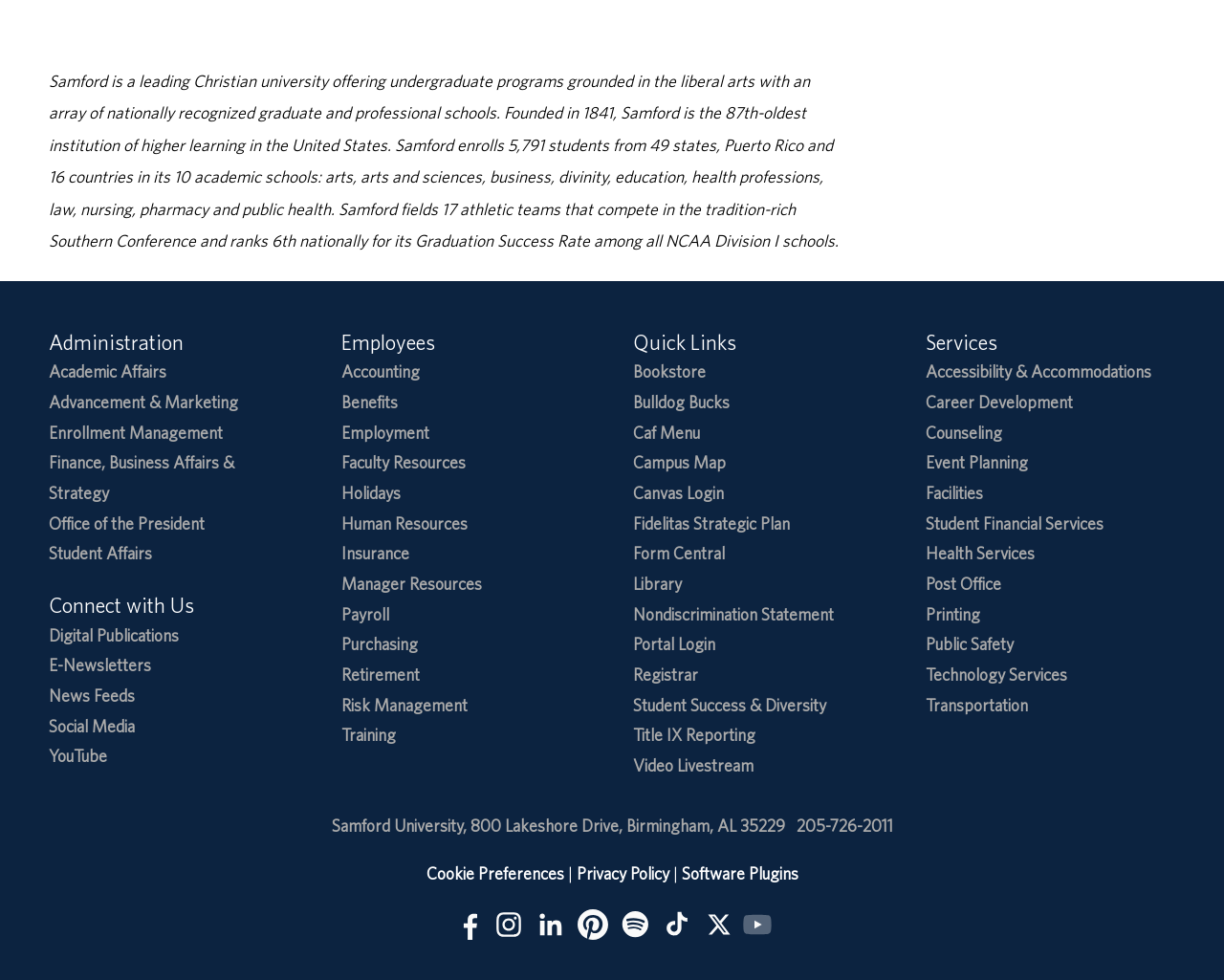Answer this question using a single word or a brief phrase:
What is the 'Connect with Us' section about?

Social media links